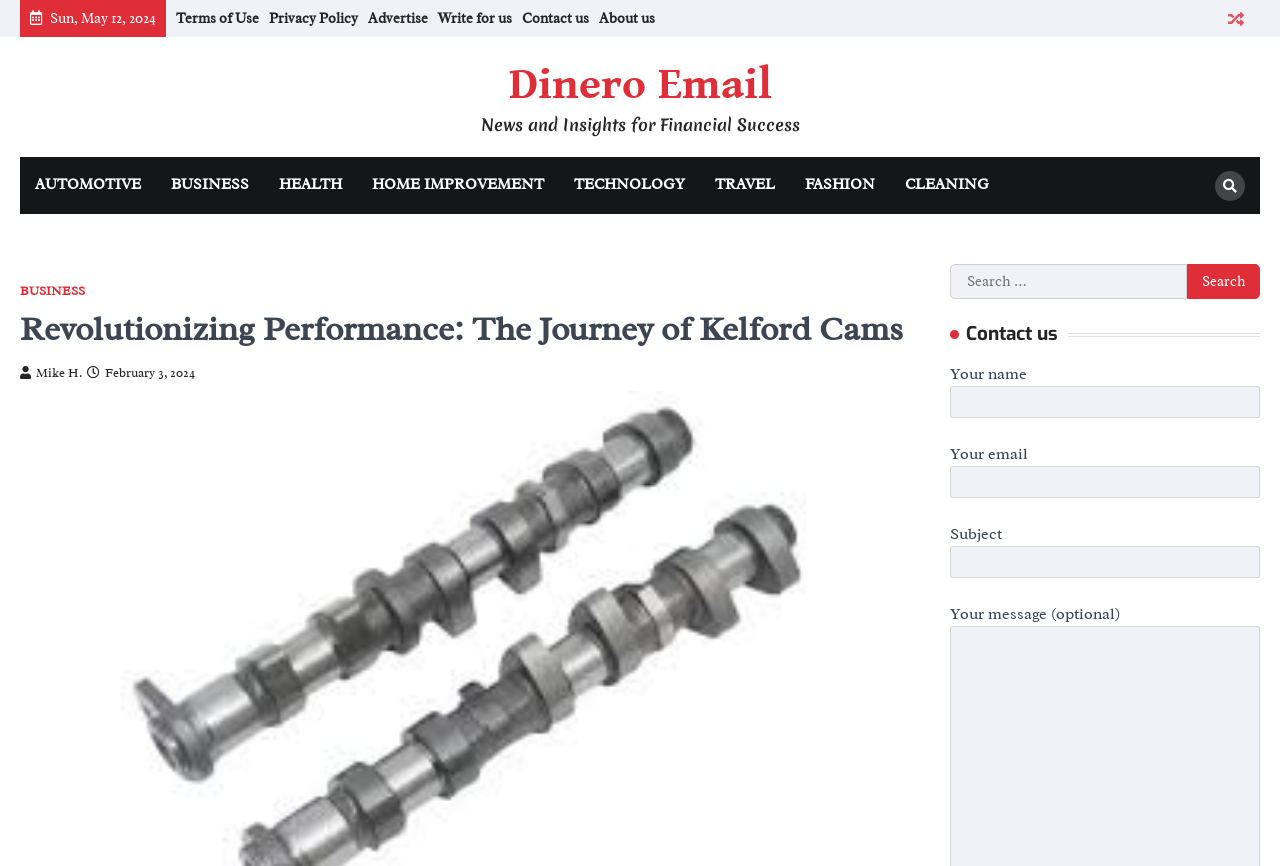Provide the bounding box coordinates of the UI element that matches the description: "Dinero Email".

[0.397, 0.069, 0.603, 0.129]